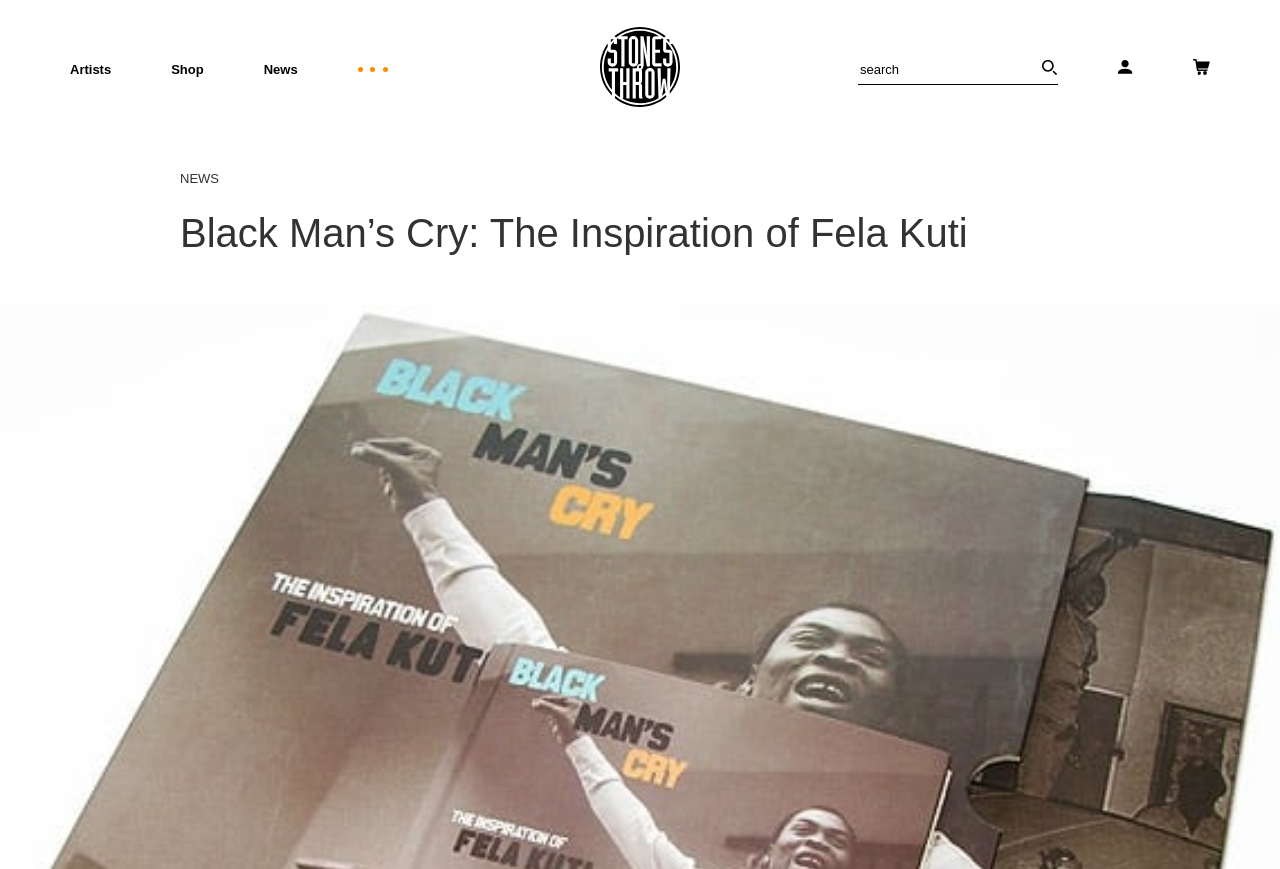What is the main topic of this webpage?
Carefully analyze the image and provide a detailed answer to the question.

The heading 'Black Man’s Cry: The Inspiration of Fela Kuti' suggests that the main topic of this webpage is Fela Kuti, a Nigerian musician, and the webpage is likely about his inspiration or influence on other artists.